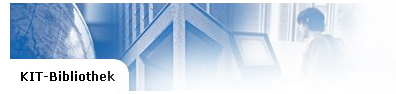Give a one-word or one-phrase response to the question: 
What is the color tone of the graphics?

Blue-toned